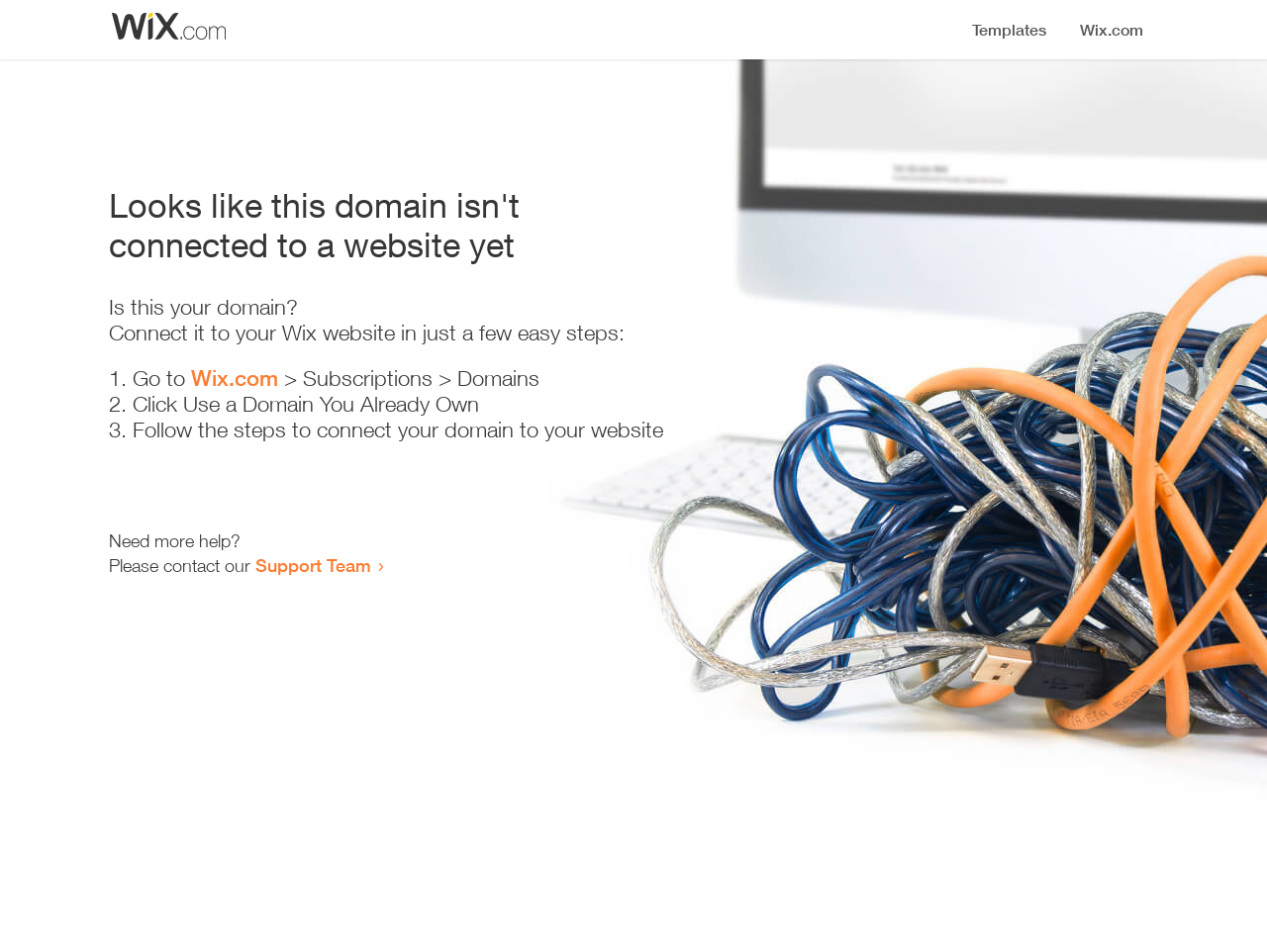Is this webpage related to Wix?
Carefully examine the image and provide a detailed answer to the question.

The webpage provides a link to 'Wix.com' and mentions 'Wix website' in the instructions, which suggests that this webpage is related to Wix.